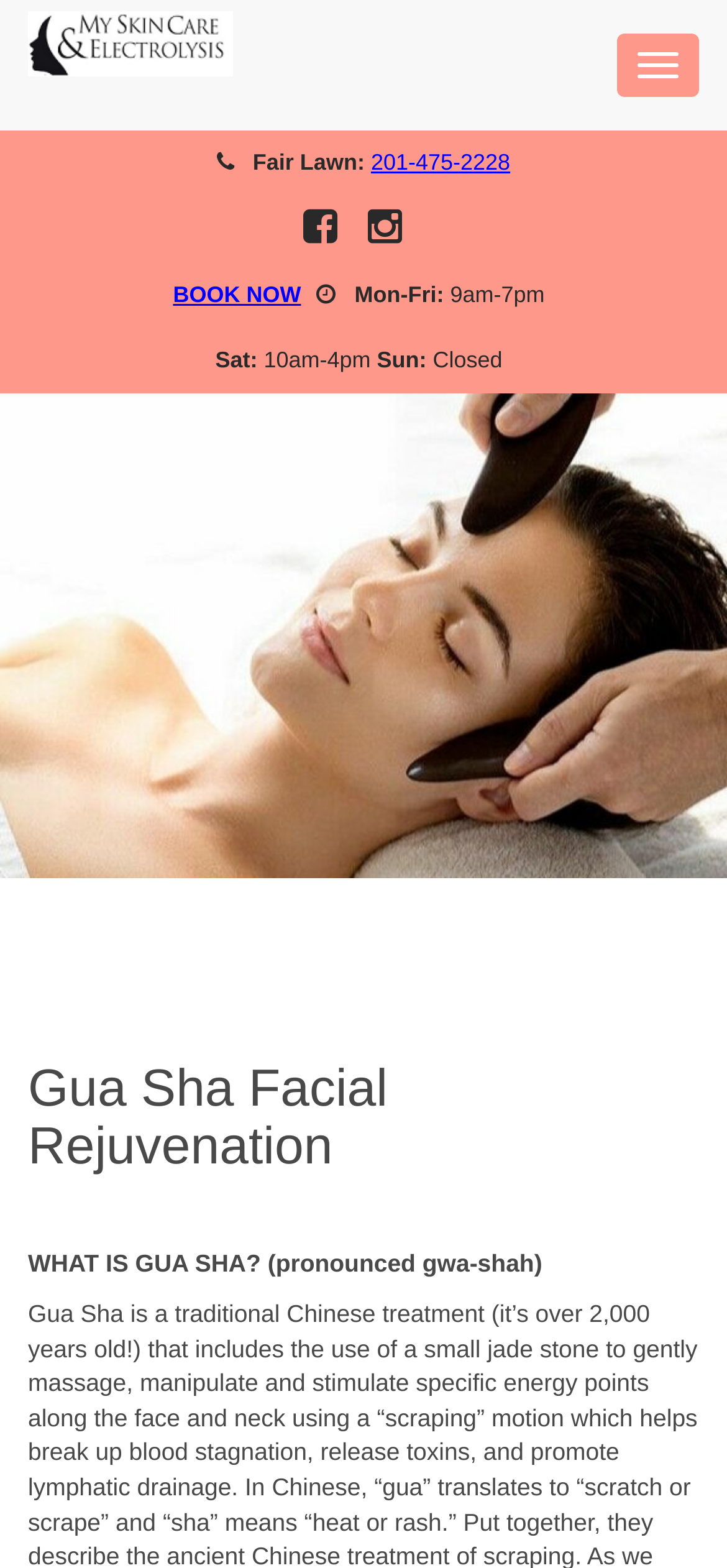Provide your answer to the question using just one word or phrase: What is the phone number to contact?

201-475-2228